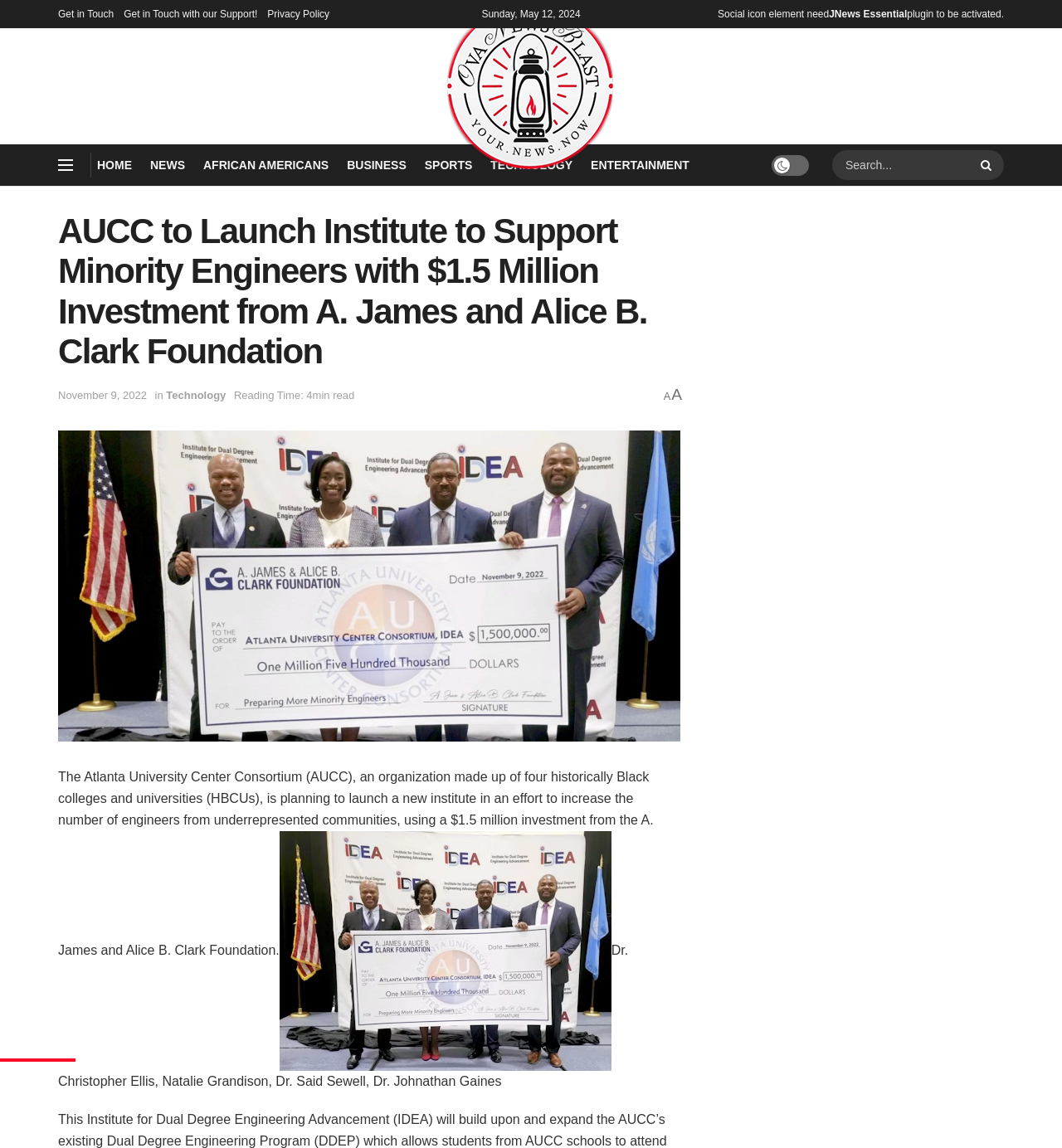Predict the bounding box coordinates of the UI element that matches this description: "African Americans". The coordinates should be in the format [left, top, right, bottom] with each value between 0 and 1.

[0.191, 0.134, 0.309, 0.154]